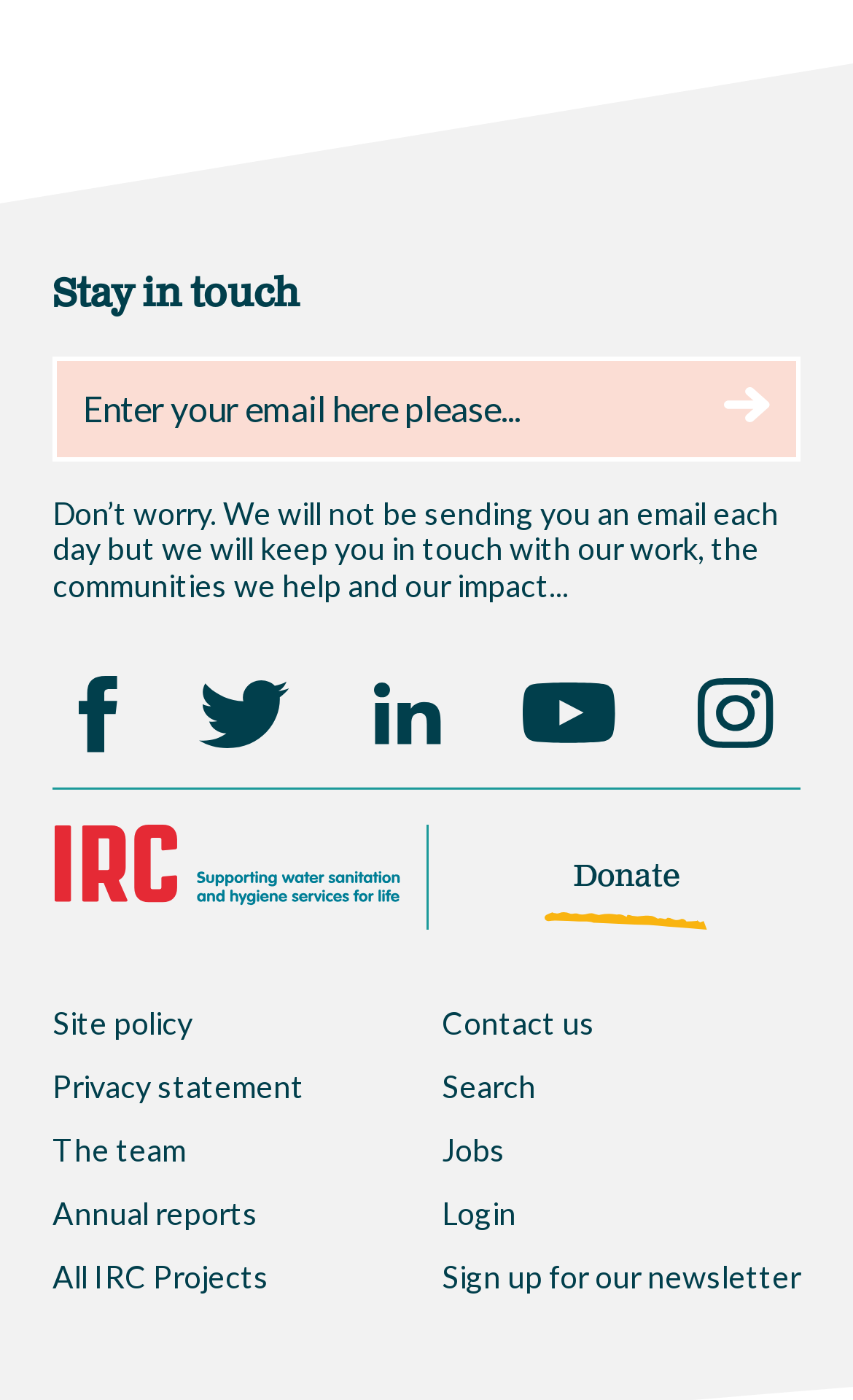Please locate the bounding box coordinates of the element's region that needs to be clicked to follow the instruction: "Donate". The bounding box coordinates should be provided as four float numbers between 0 and 1, i.e., [left, top, right, bottom].

[0.606, 0.589, 0.863, 0.664]